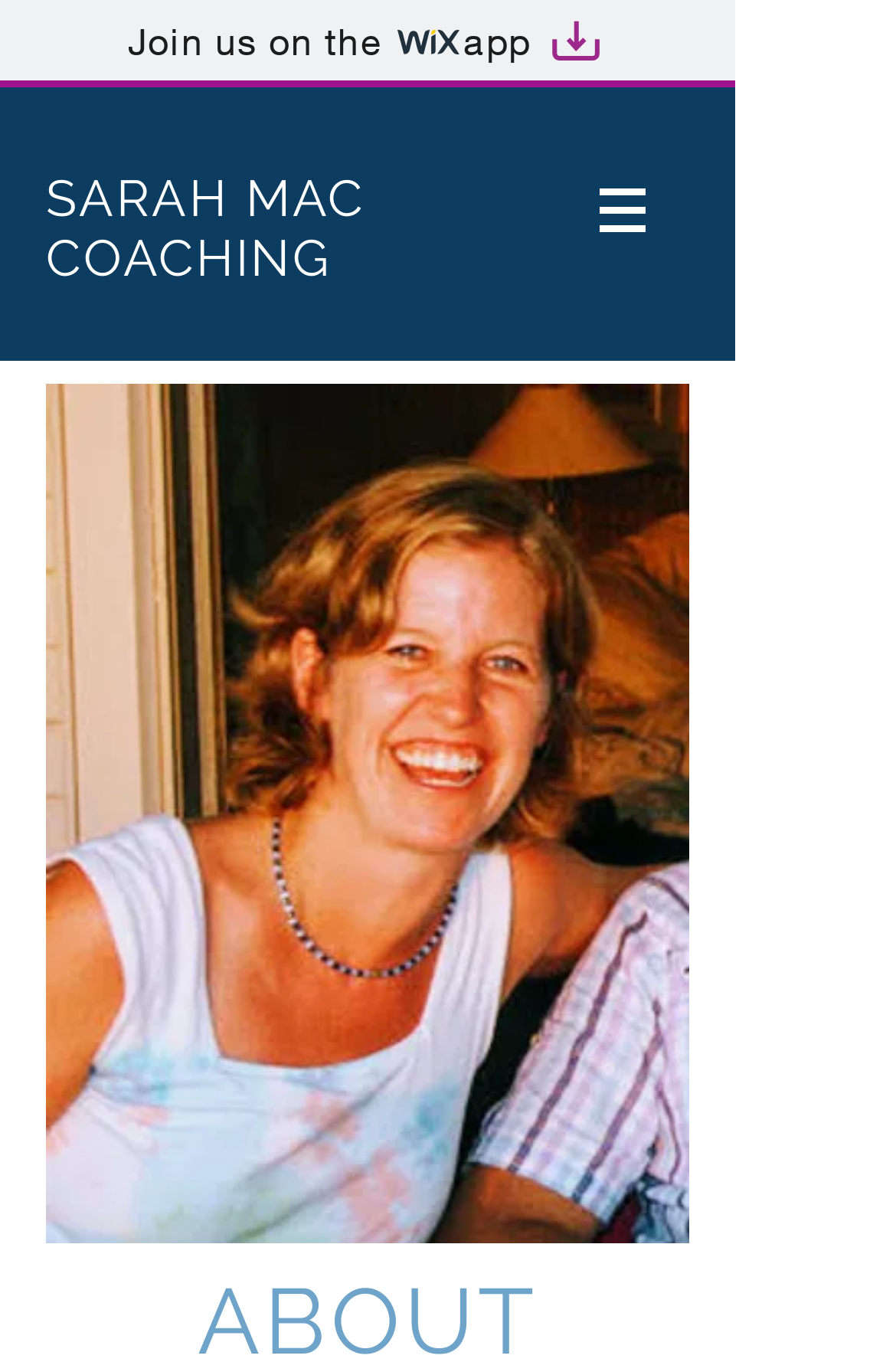What is the name of the app mentioned on the webpage?
Please provide a comprehensive answer based on the visual information in the image.

I found the answer by looking at the link element with the text 'Join us on the wix app Artboard 1'. This link mentions the name of the app as 'Wix app'.